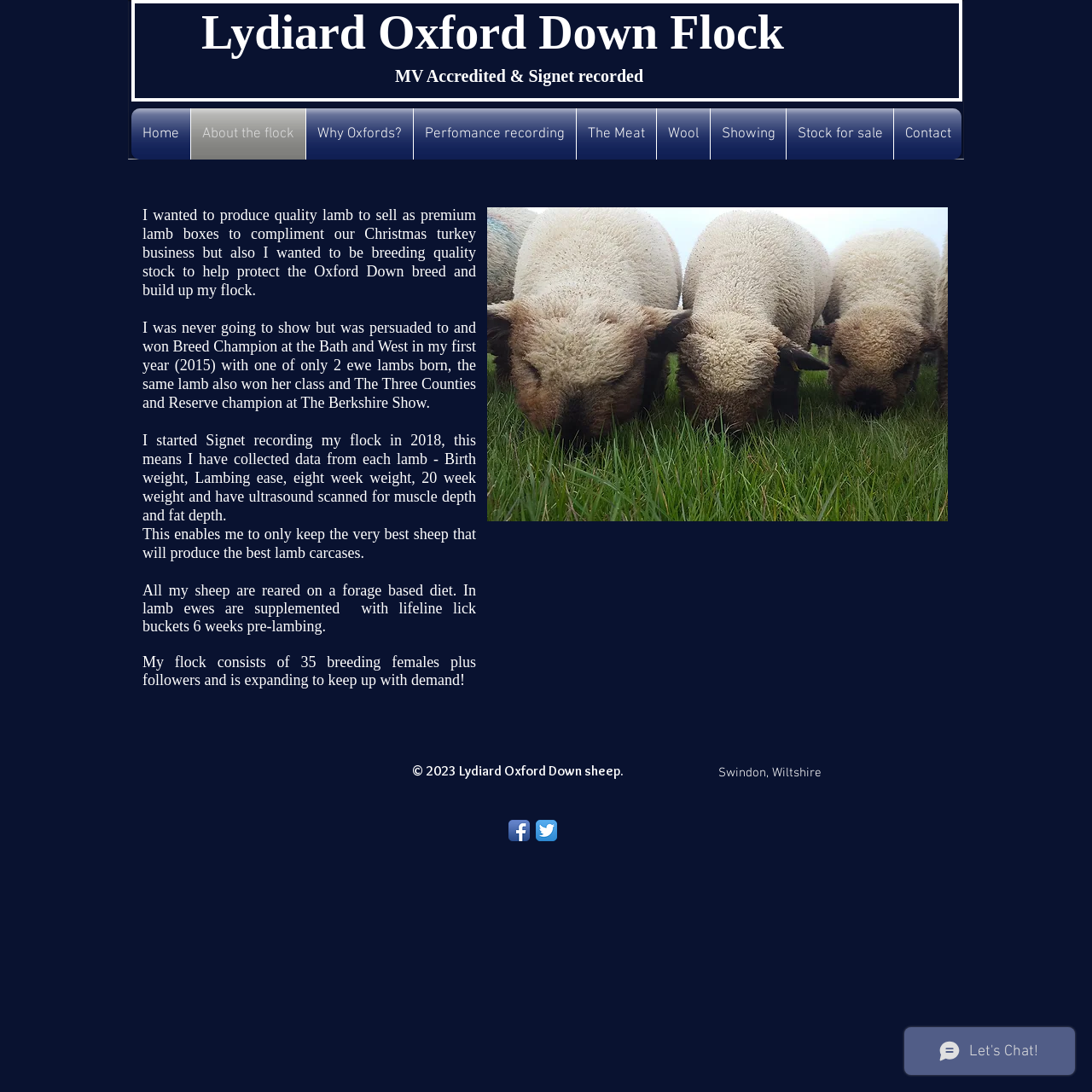Generate a comprehensive caption for the webpage you are viewing.

This webpage is about the Lydiard Oxford Down flock, a farm that breeds and raises sheep. At the top of the page, there is a large image of the flock, taking up about a quarter of the screen. Below the image, there is a heading that reads "Lydiard Oxford Down Flock" and a link to the same title. 

To the right of the image, there is a navigation menu with links to different sections of the website, including "Home", "About the flock", "Why Oxfords?", "Performance recording", "The Meat", "Wool", "Showing", "Stock for sale", and "Contact". 

The main content of the page is divided into several sections. The first section describes the farm's goal of producing quality lamb and breeding quality stock to help protect the Oxford Down breed. The text is accompanied by a few static text elements with empty characters. 

The next section talks about the farm's experience with showing sheep, including winning Breed Champion at the Bath and West in 2015. 

The following section explains the farm's use of Signet recording to collect data on each lamb, which enables them to keep only the best sheep that will produce the best lamb carcases. 

The subsequent sections describe the farm's approach to rearing sheep on a forage-based diet and the current size of the flock. 

Below these sections, there is an image of Oxford lambs grazing, taking up about half of the screen. 

At the bottom of the page, there is a section with copyright information, a Wix Chat iframe, and a social bar with links to Facebook and Twitter.